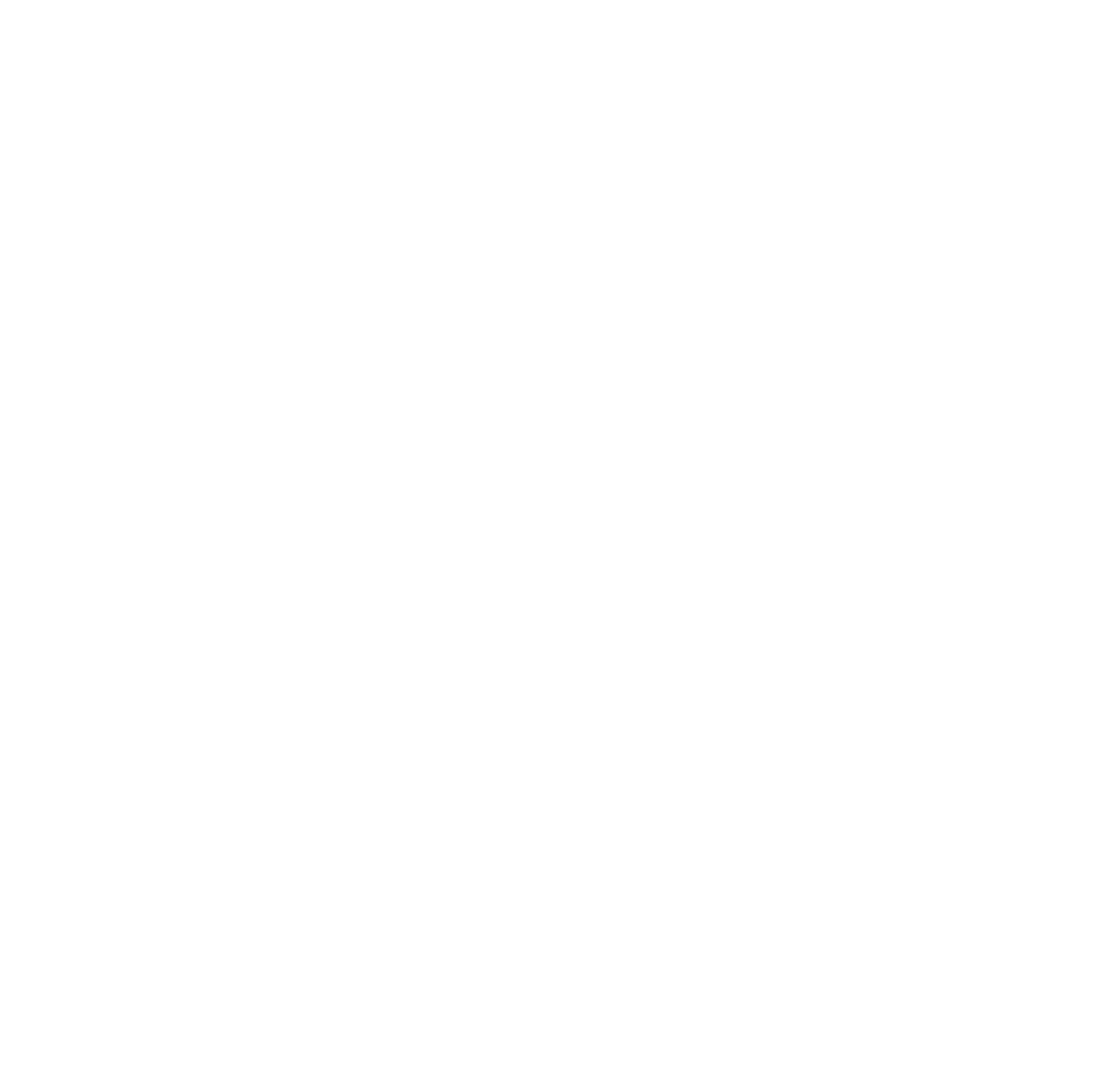Please look at the image and answer the question with a detailed explanation: What organization provides legal residents with a homeless prevention program?

This answer can be found in the first paragraph of the webpage, which describes the services provided by Giving HOPE Inc, including a homeless prevention program.